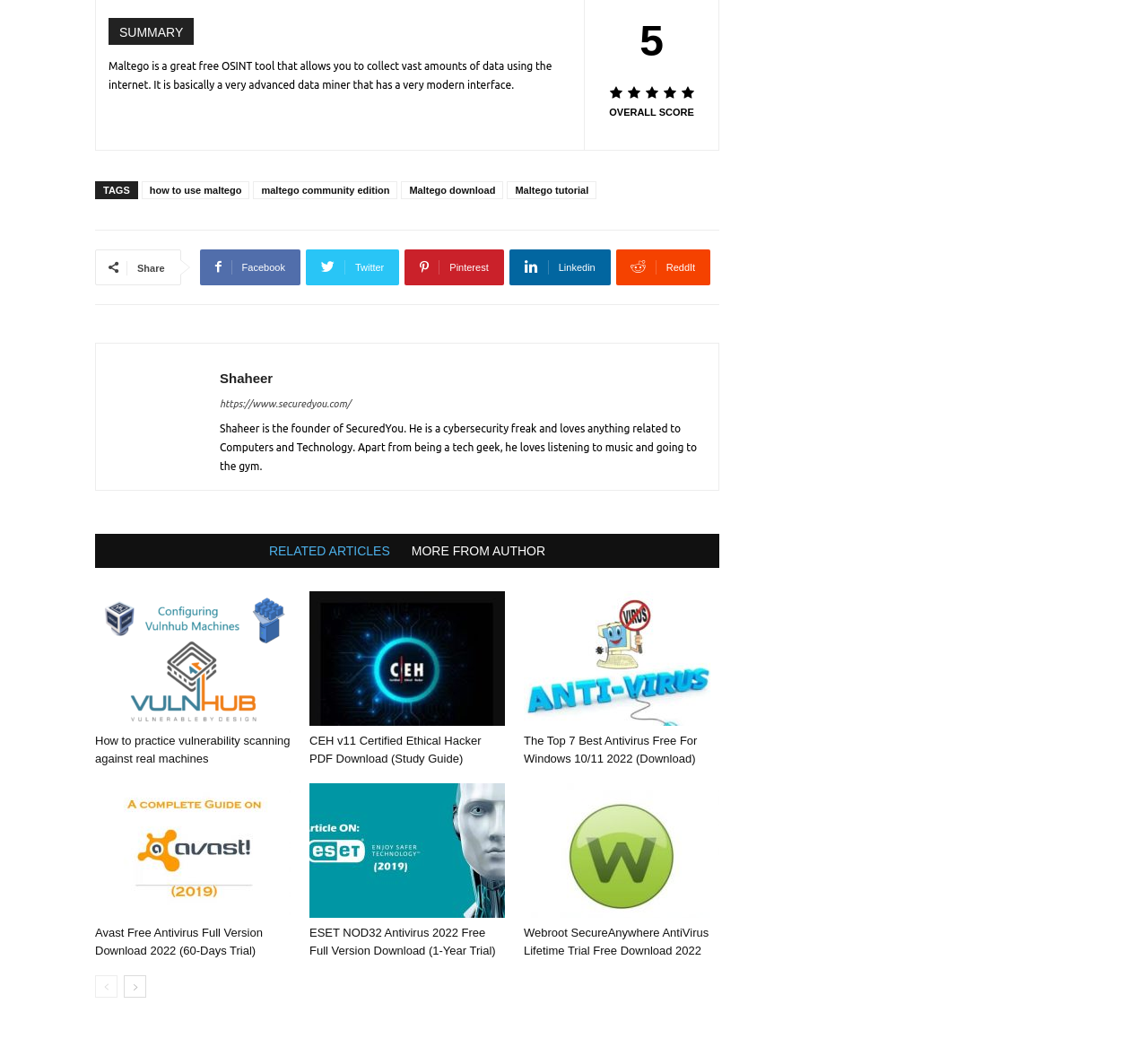By analyzing the image, answer the following question with a detailed response: How many links are available for downloading antivirus software?

The answer can be found by counting the number of link elements that are related to downloading antivirus software. There are six links with titles such as 'CEH v11 Certified Ethical Hacker PDF Download', 'Best Antivirus Free For Windows 10/11 2022', and 'Avast Free Antivirus Full Version Download 2022'.